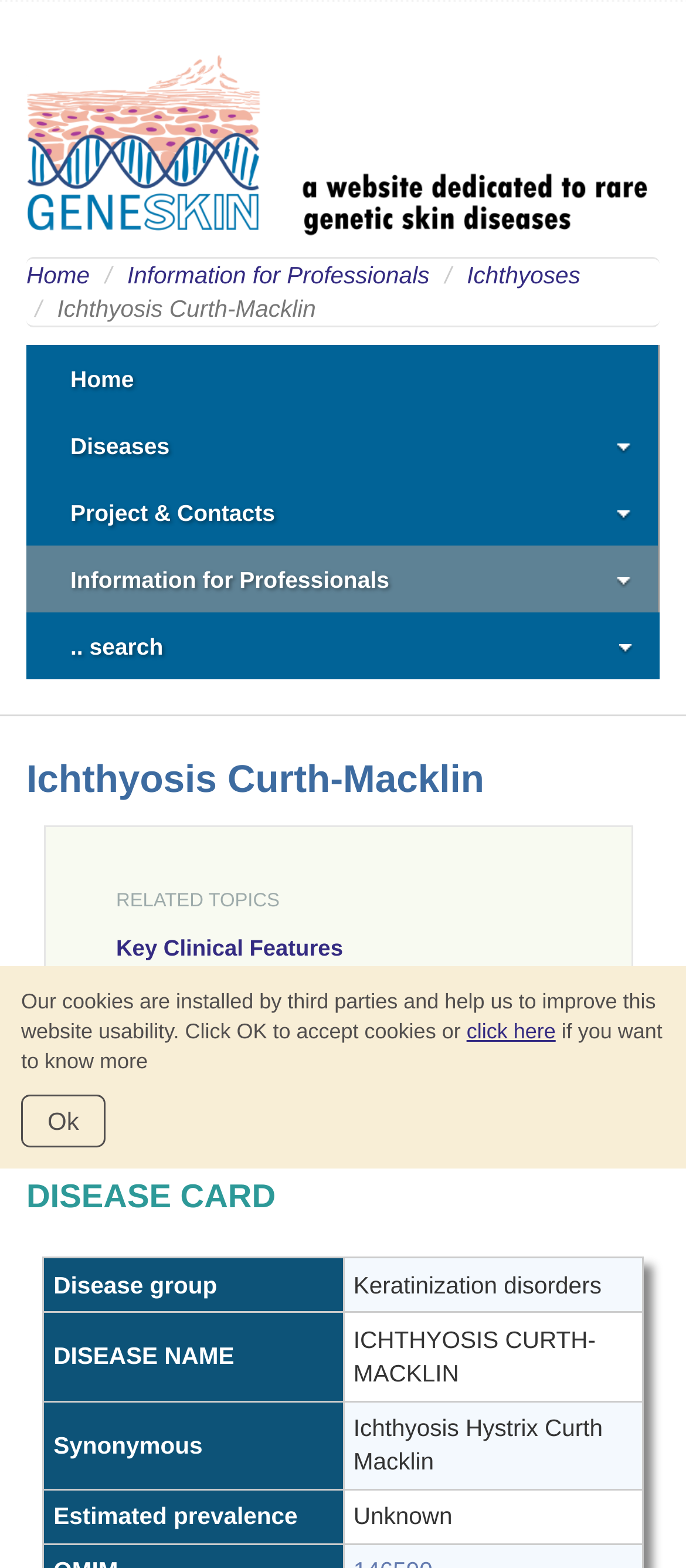Identify the bounding box for the described UI element. Provide the coordinates in (top-left x, top-left y, bottom-right x, bottom-right y) format with values ranging from 0 to 1: Home

[0.038, 0.167, 0.131, 0.184]